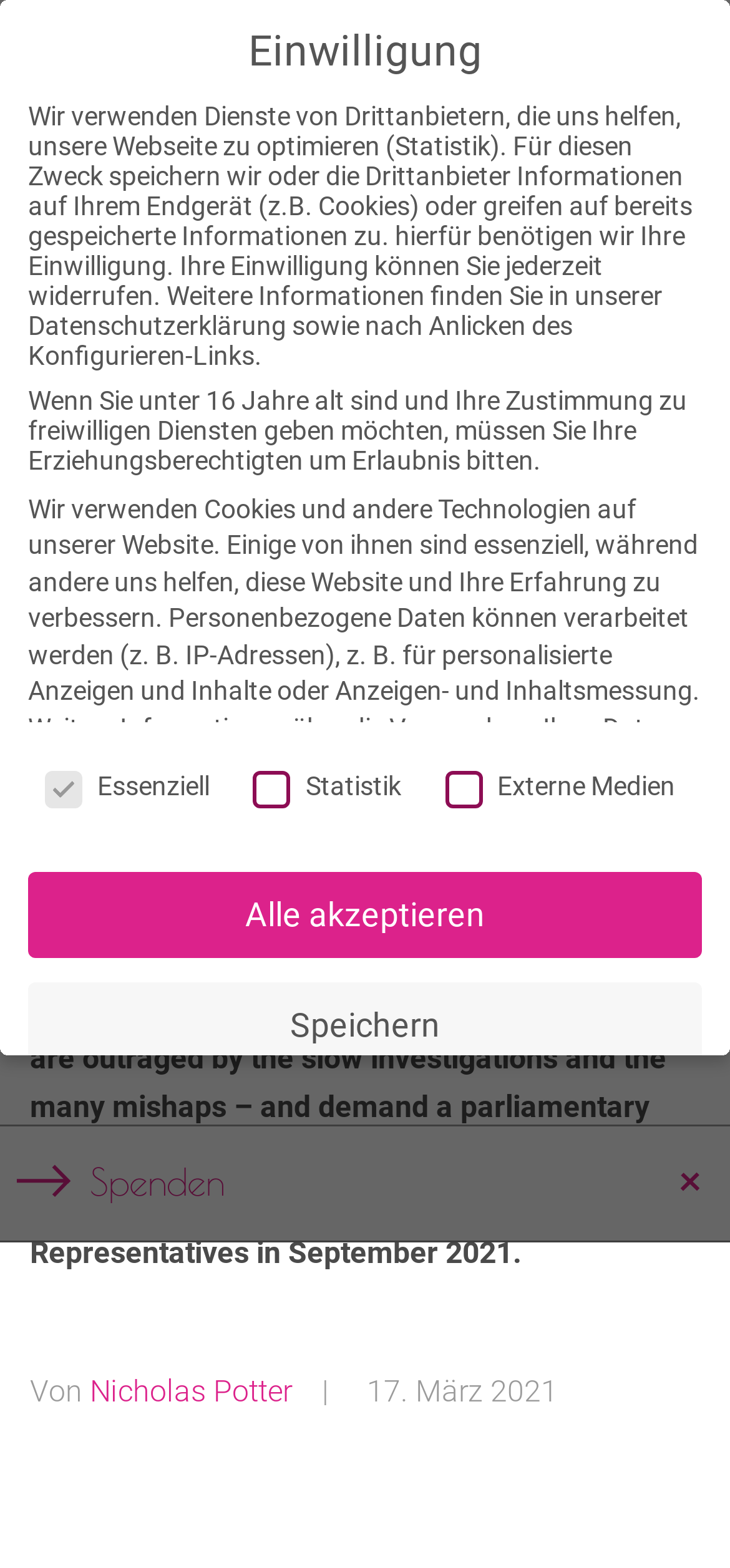Determine the bounding box coordinates for the area that should be clicked to carry out the following instruction: "Visit the LEXIKON page".

[0.392, 0.124, 0.593, 0.165]